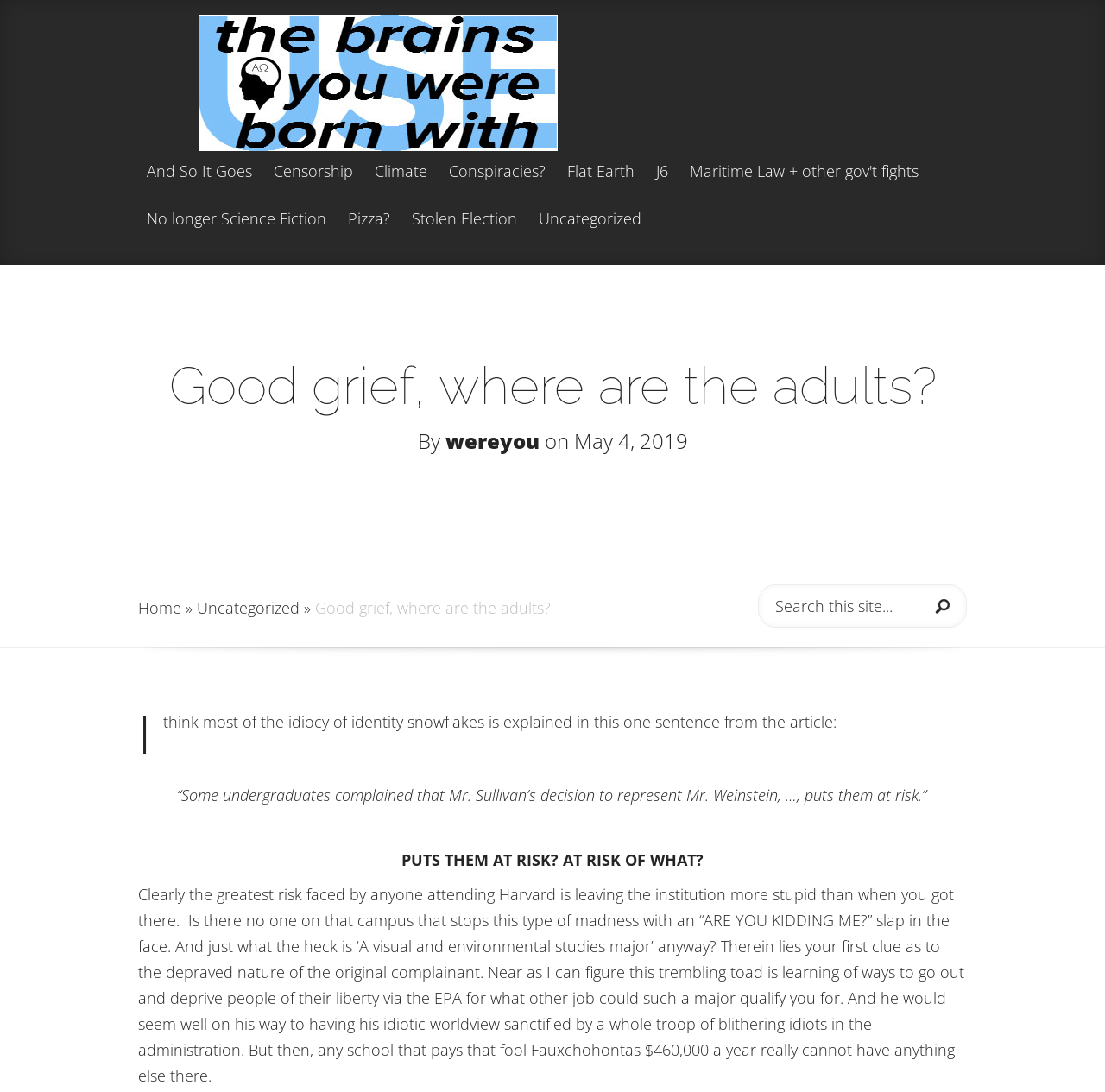Please identify the bounding box coordinates of the clickable region that I should interact with to perform the following instruction: "Read the 'Uncategorized' article". The coordinates should be expressed as four float numbers between 0 and 1, i.e., [left, top, right, bottom].

[0.178, 0.578, 0.271, 0.597]